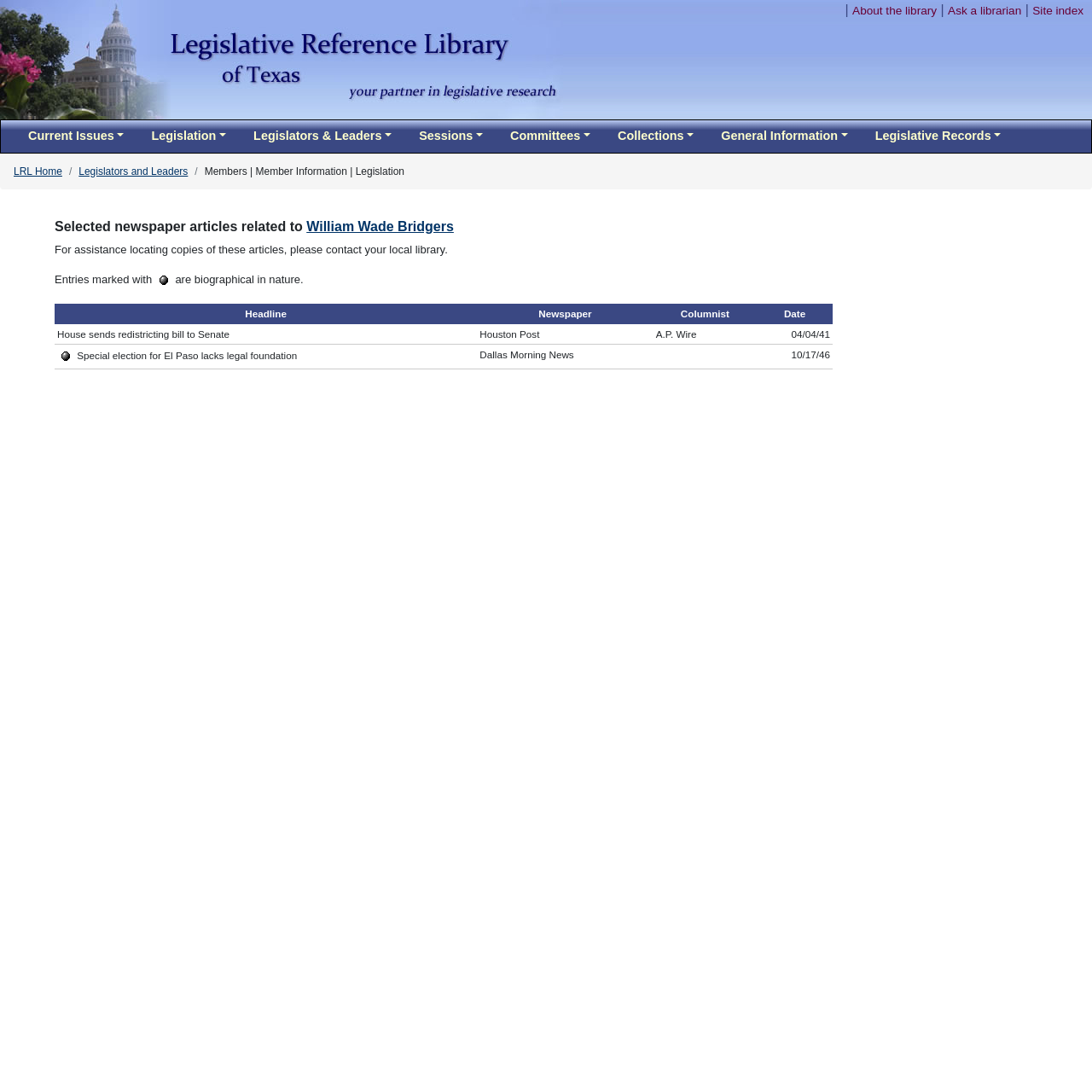Identify the bounding box coordinates for the UI element described as: "Skip to main content". The coordinates should be provided as four floats between 0 and 1: [left, top, right, bottom].

[0.657, 0.002, 0.77, 0.016]